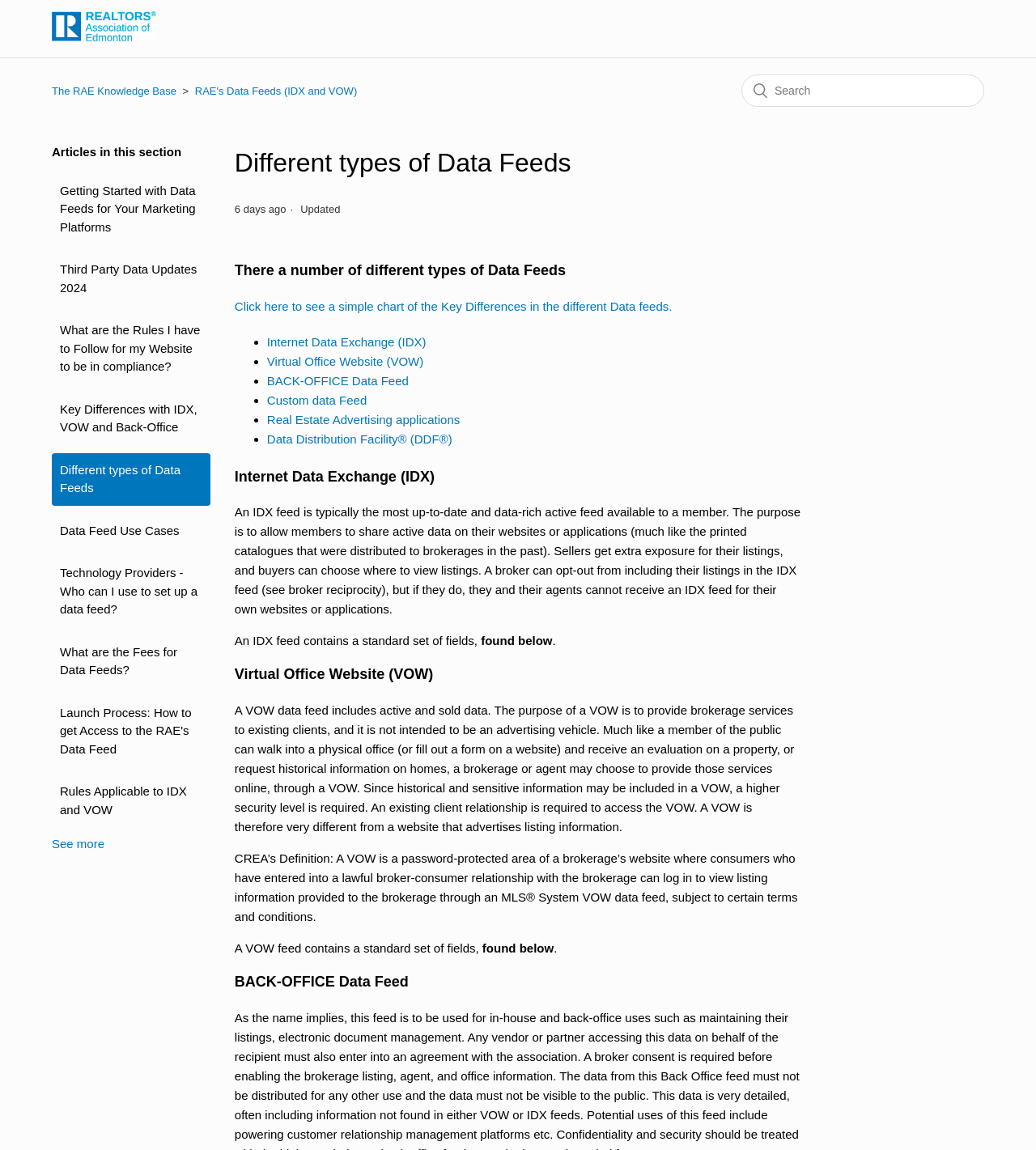Reply to the question below using a single word or brief phrase:
What is the purpose of an IDX feed?

To share active data on websites or applications